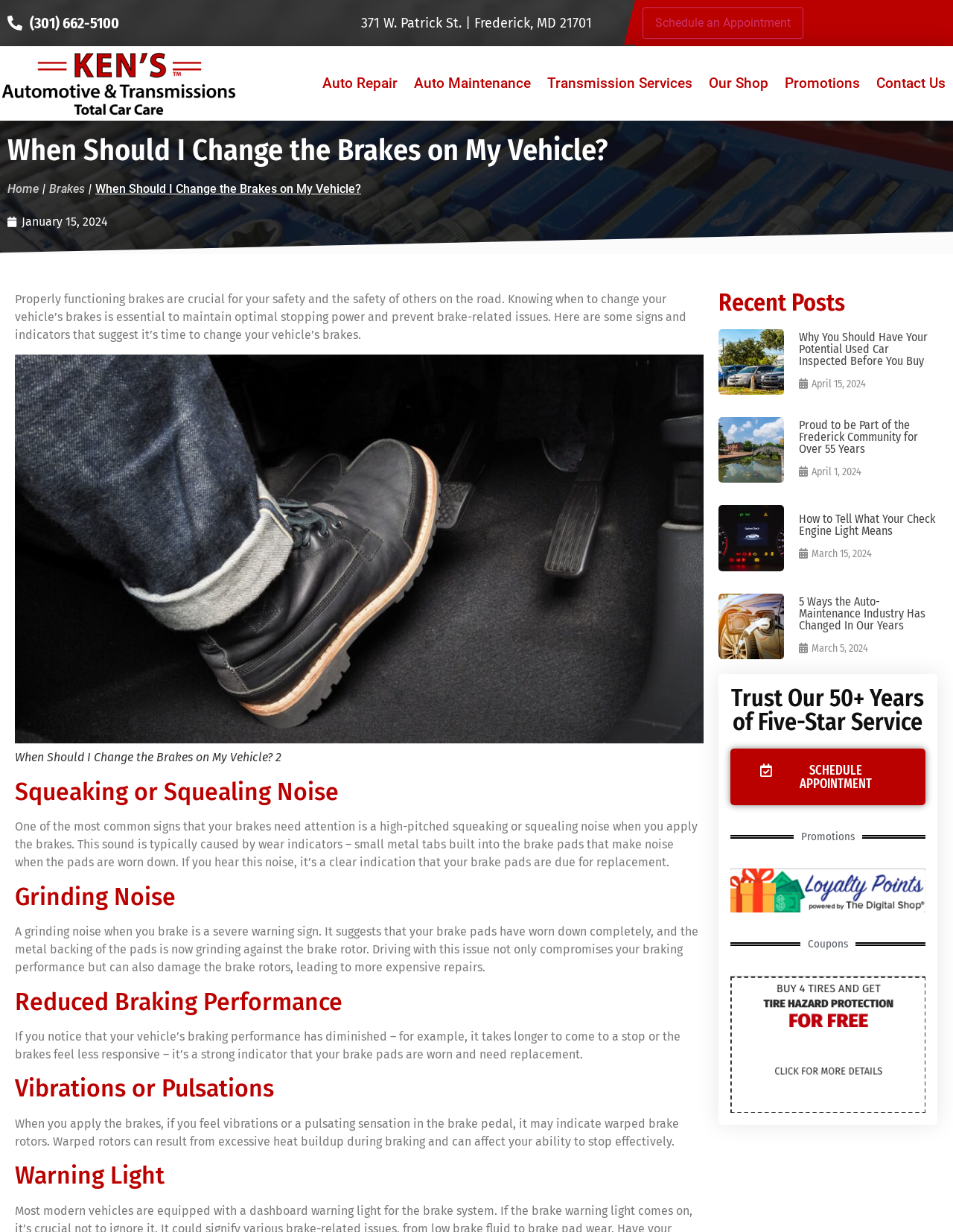What is the topic of the latest article?
Look at the screenshot and respond with one word or a short phrase.

When Should I Change the Brakes on My Vehicle?